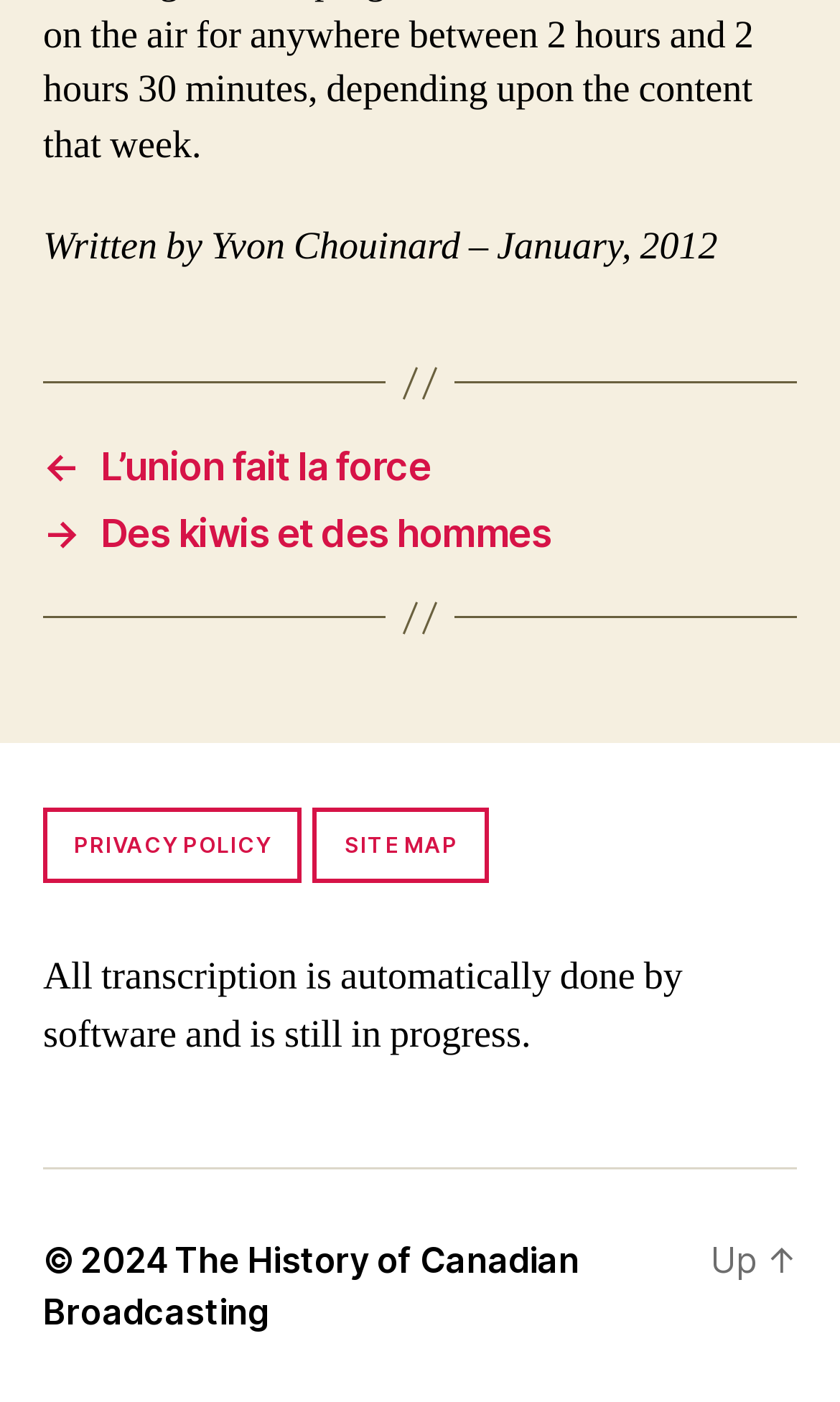What is the purpose of the transcription?
Answer the question with a single word or phrase derived from the image.

Automatically done by software